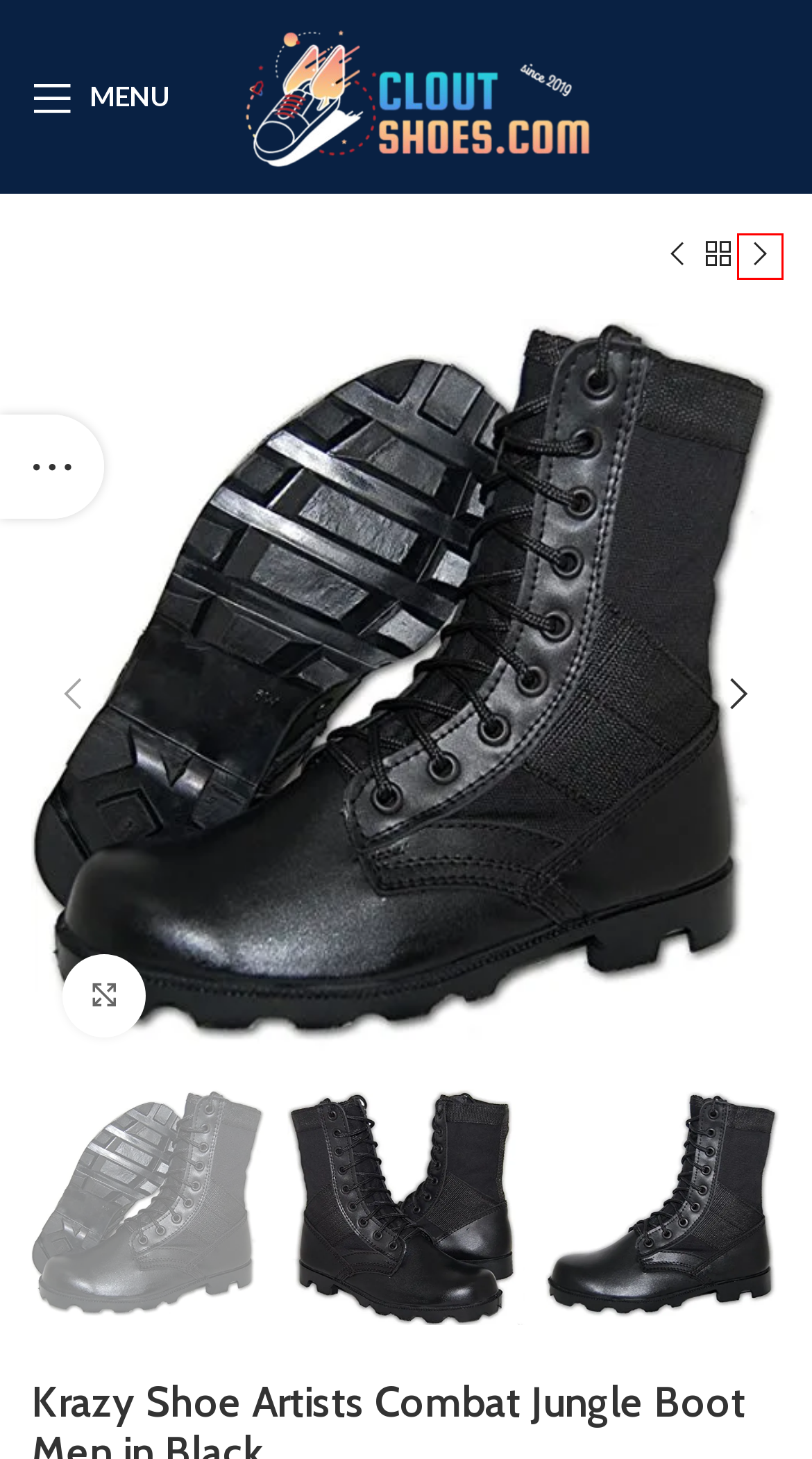You are presented with a screenshot of a webpage containing a red bounding box around a particular UI element. Select the best webpage description that matches the new webpage after clicking the element within the bounding box. Here are the candidates:
A. Skechers Men's Work Relaxed Fit Soft Stride Canopy Comp Toe Shoe Clout SALE
B. Shop Clout SALE
C. Amazon.com
D. MEGNYA Women's Comfortable Flat Walking Sandals Clout SALE
E. Hawkwell Women's Slip On Nursing Shoes Clout SALE
F. Smith & Wesson Men's Breach 2.0 Tactical Boots Clout SALE
G. Privacy Policy - CloutShoes.com
H. Home - CloutShoes.com Designer Shoes | Clout Shoes | Best BRANDS

A